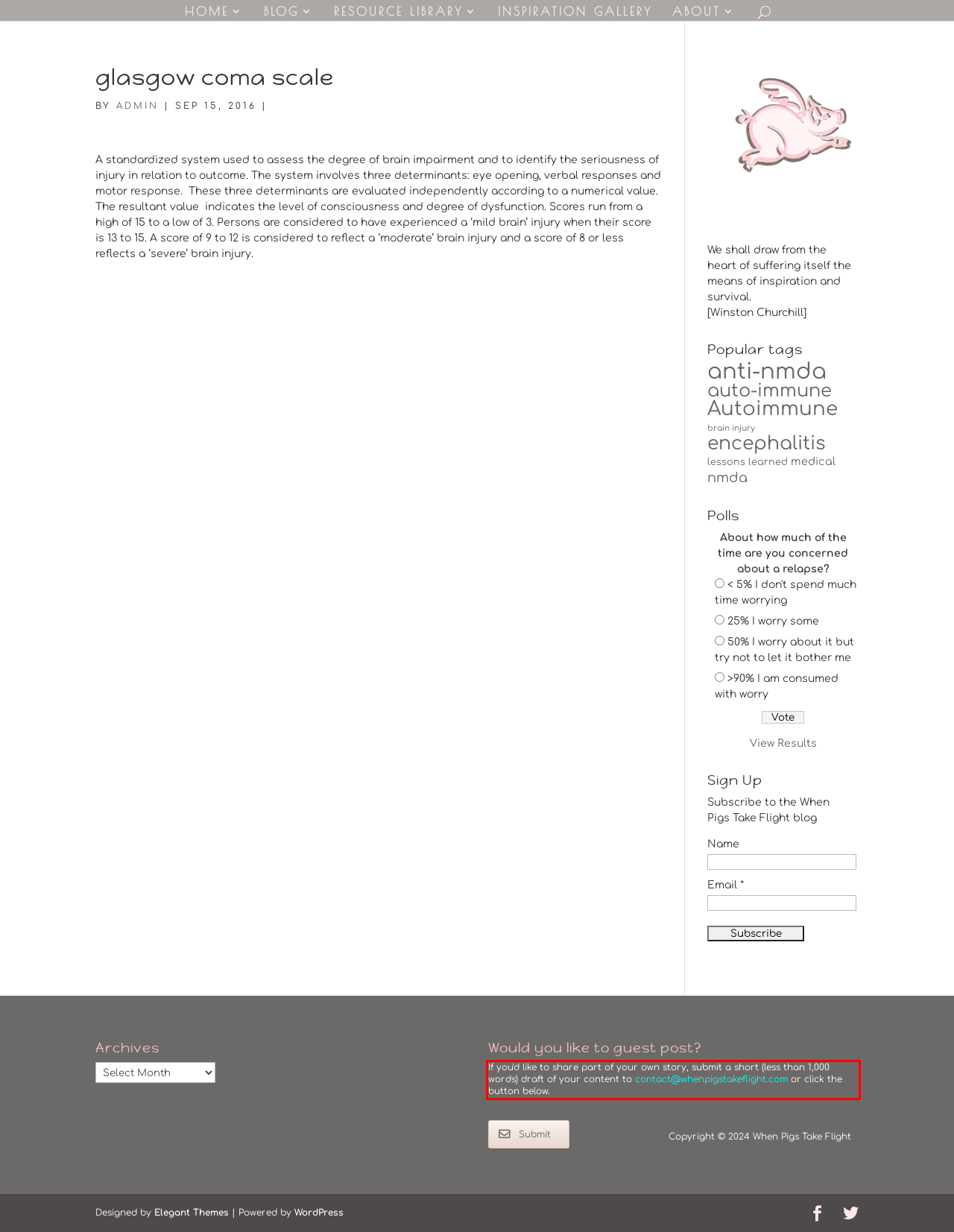Identify the red bounding box in the webpage screenshot and perform OCR to generate the text content enclosed.

If you'd like to share part of your own story, submit a short (less than 1,000 words) draft of your content to contact@whenpigstakeflight.com or click the button below.